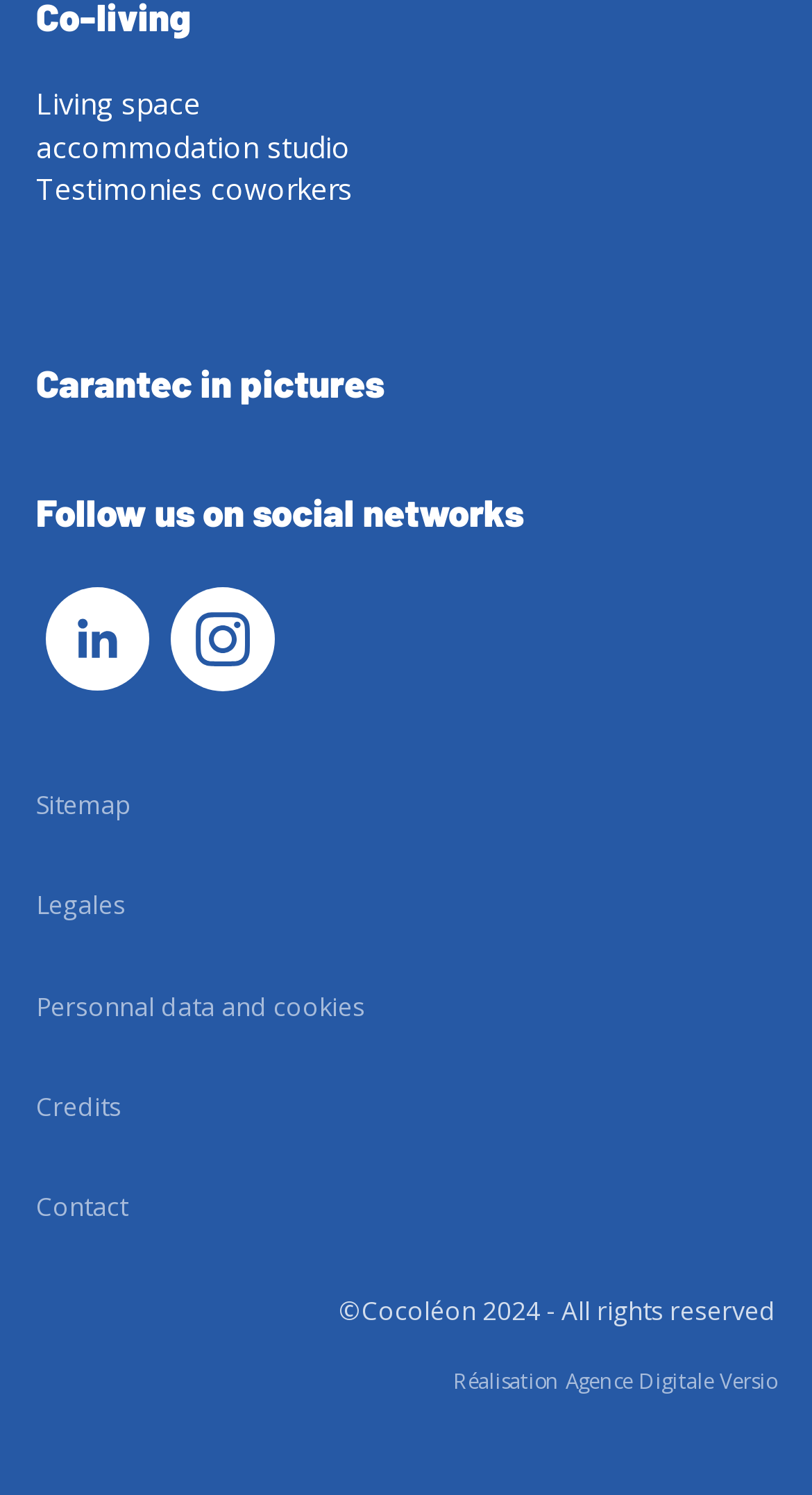Please identify the coordinates of the bounding box for the clickable region that will accomplish this instruction: "View Living space".

[0.044, 0.055, 0.247, 0.082]